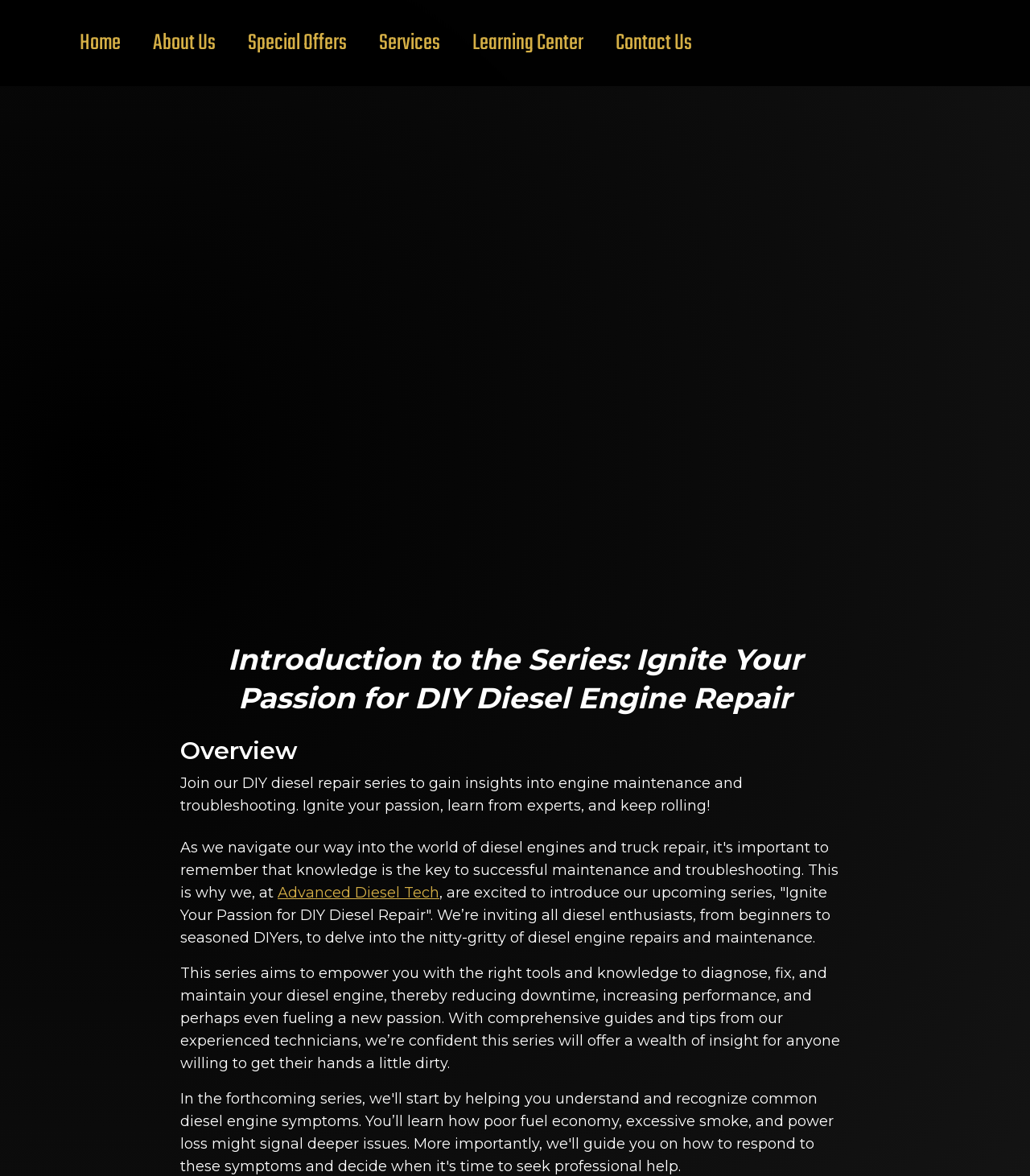What is the tone of the webpage? Analyze the screenshot and reply with just one word or a short phrase.

Encouraging